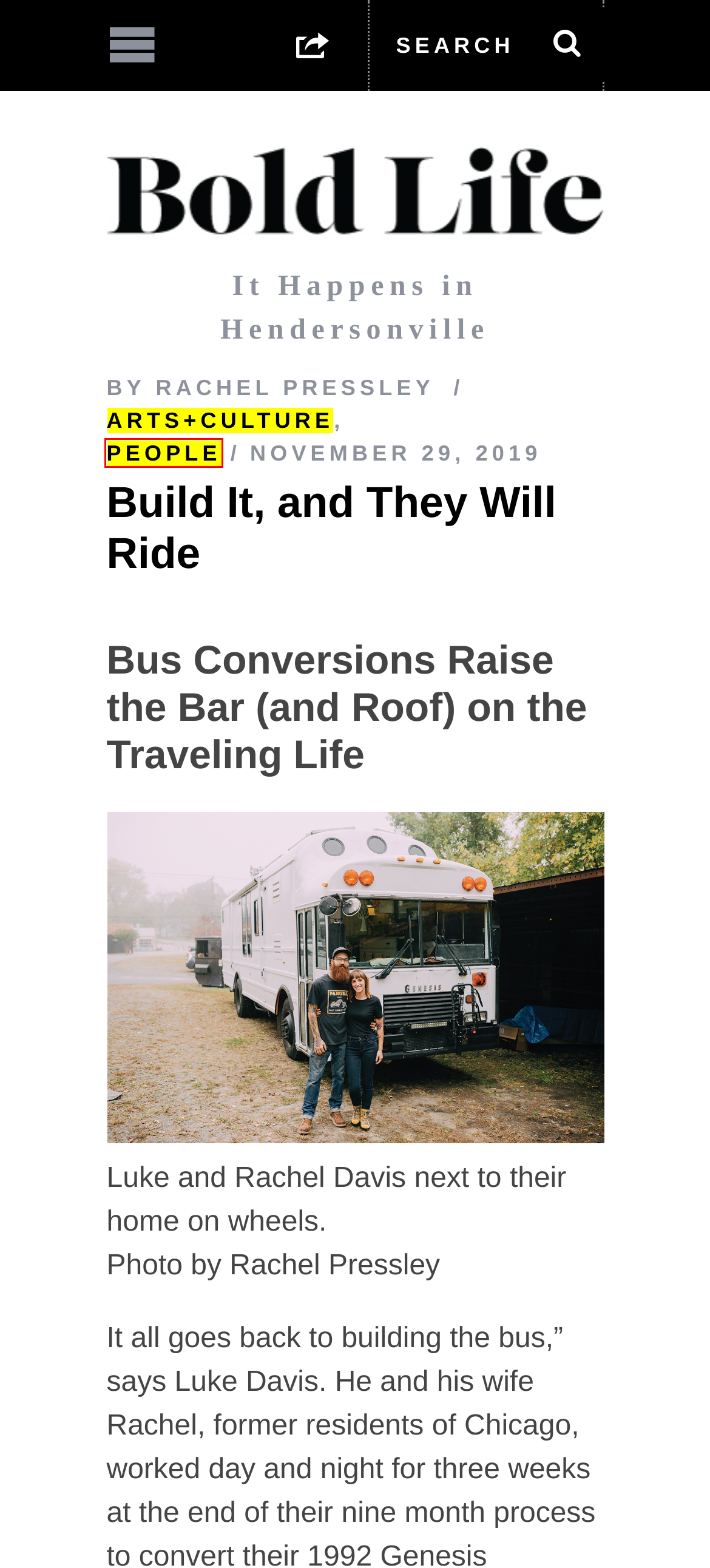You are provided a screenshot of a webpage featuring a red bounding box around a UI element. Choose the webpage description that most accurately represents the new webpage after clicking the element within the red bounding box. Here are the candidates:
A. Bold Life | It Happens in Hendersonville
B. Brothers in Harmony | Bold Life
C. A Special Report from Community  Foundation  of Henderson  County | Bold Life
D. Rachel Pressley | Bold Life
E. Stitch ‘n B*tch group unravels stress with craft and camaraderie | Bold Life
F. Arts+Culture | Bold Life
G. SKOOLIE.com // Skoolie parts // Hendersonville NC
H. People | Bold Life

H